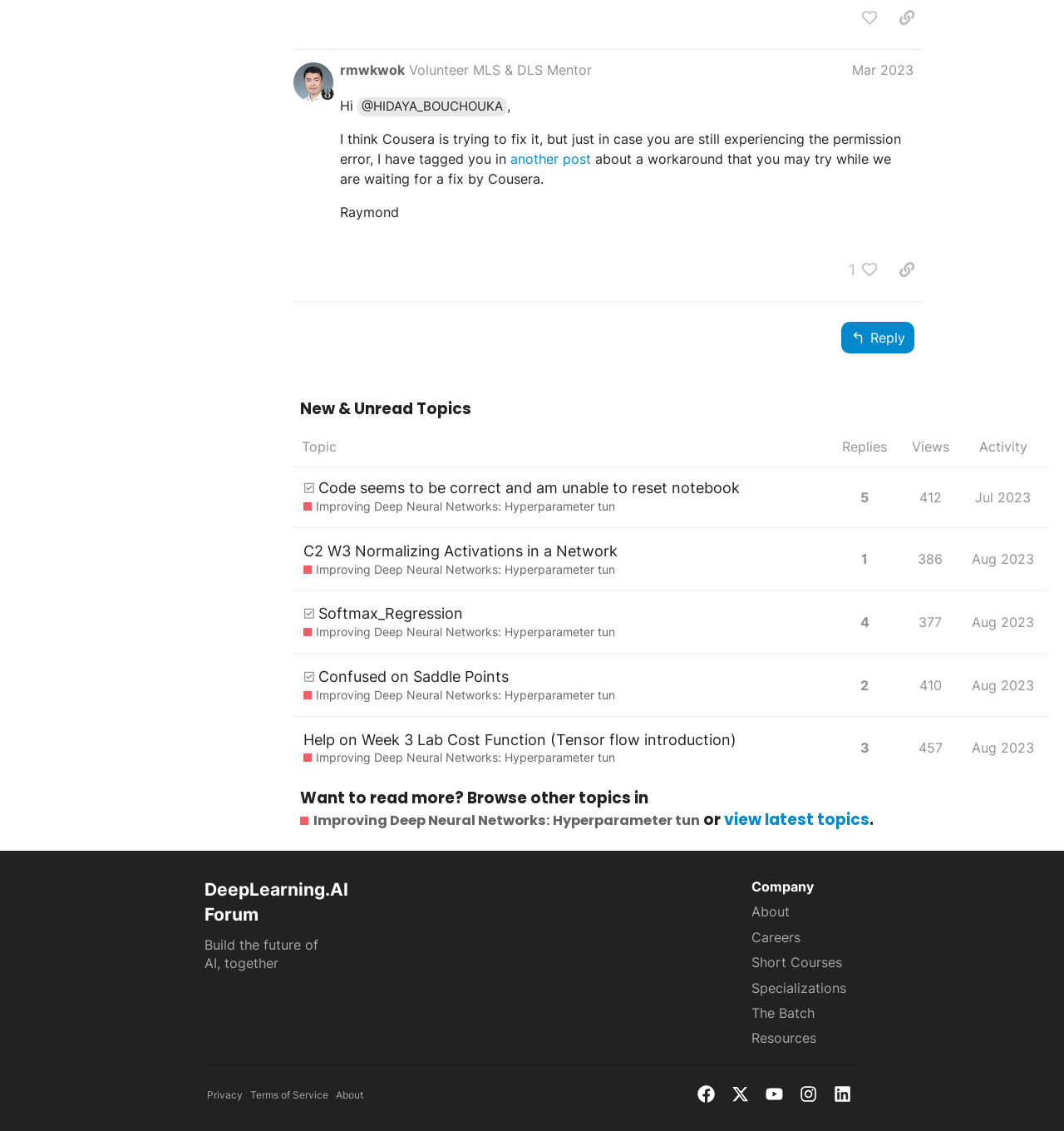Find the bounding box coordinates of the element you need to click on to perform this action: 'Copy a link to this post to clipboard'. The coordinates should be represented by four float values between 0 and 1, in the format [left, top, right, bottom].

[0.837, 0.226, 0.867, 0.251]